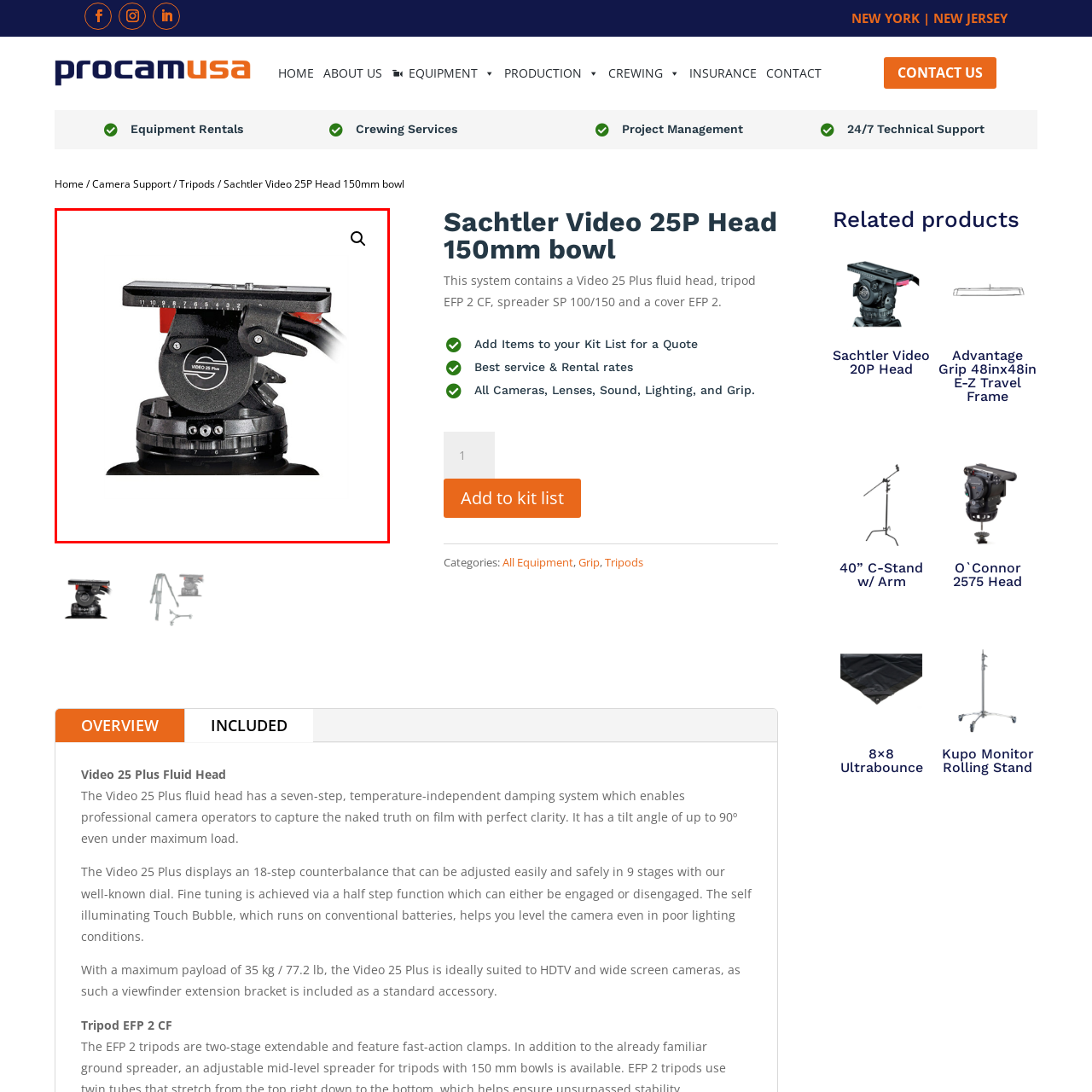Look at the region marked by the red box and describe it extensively.

The image showcases the Sachtler Video 25 Plus fluid head, a versatile and professional-grade camera support system. The fluid head features a sleek design, emphasizing its robust construction, intended for both stability and ease of maneuverability. Notably, the adjustable counterbalance system can be seen, which allows operators to fine-tune the weight distribution for various camera setups. The top plate includes a numerical scale for precise adjustments, indicating the level of tilt available, catering to professional camera operators for accurate and smooth movements. This head is fitted onto a sturdy tripod, enhancing its usability in various filming environments.